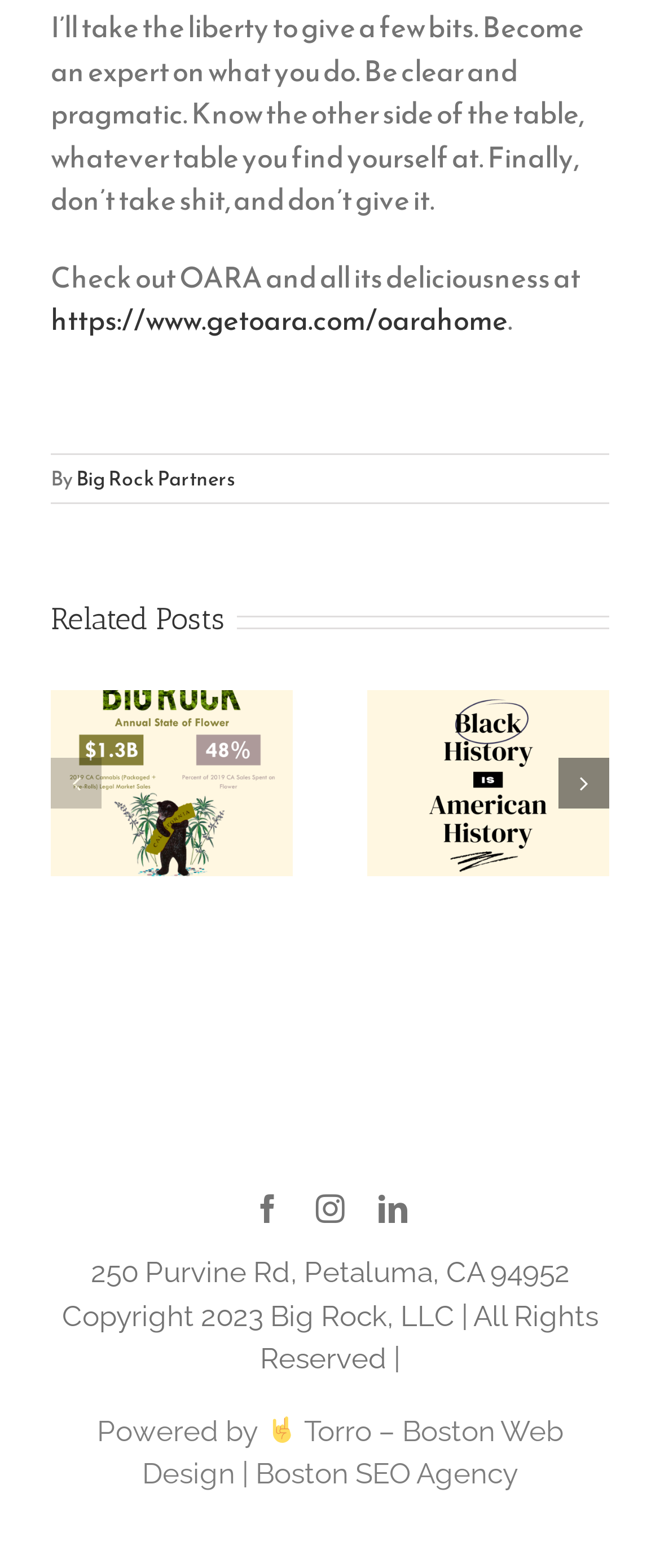Using the description: "Annual State of Flower, 2020", determine the UI element's bounding box coordinates. Ensure the coordinates are in the format of four float numbers between 0 and 1, i.e., [left, top, right, bottom].

[0.126, 0.46, 0.395, 0.547]